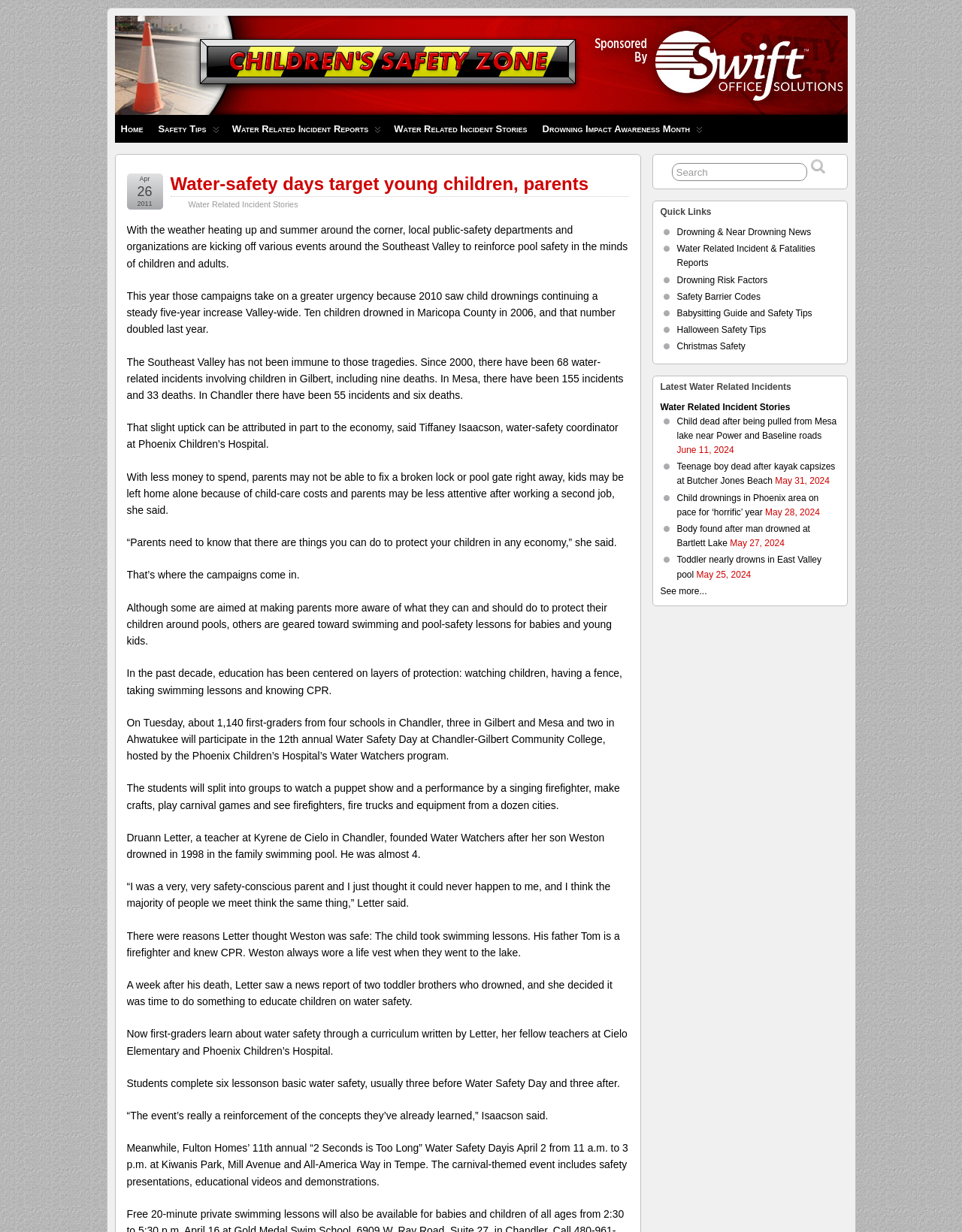Please identify the bounding box coordinates of the region to click in order to complete the task: "Click on the 'Water Related Incident Stories' link". The coordinates must be four float numbers between 0 and 1, specified as [left, top, right, bottom].

[0.403, 0.093, 0.554, 0.115]